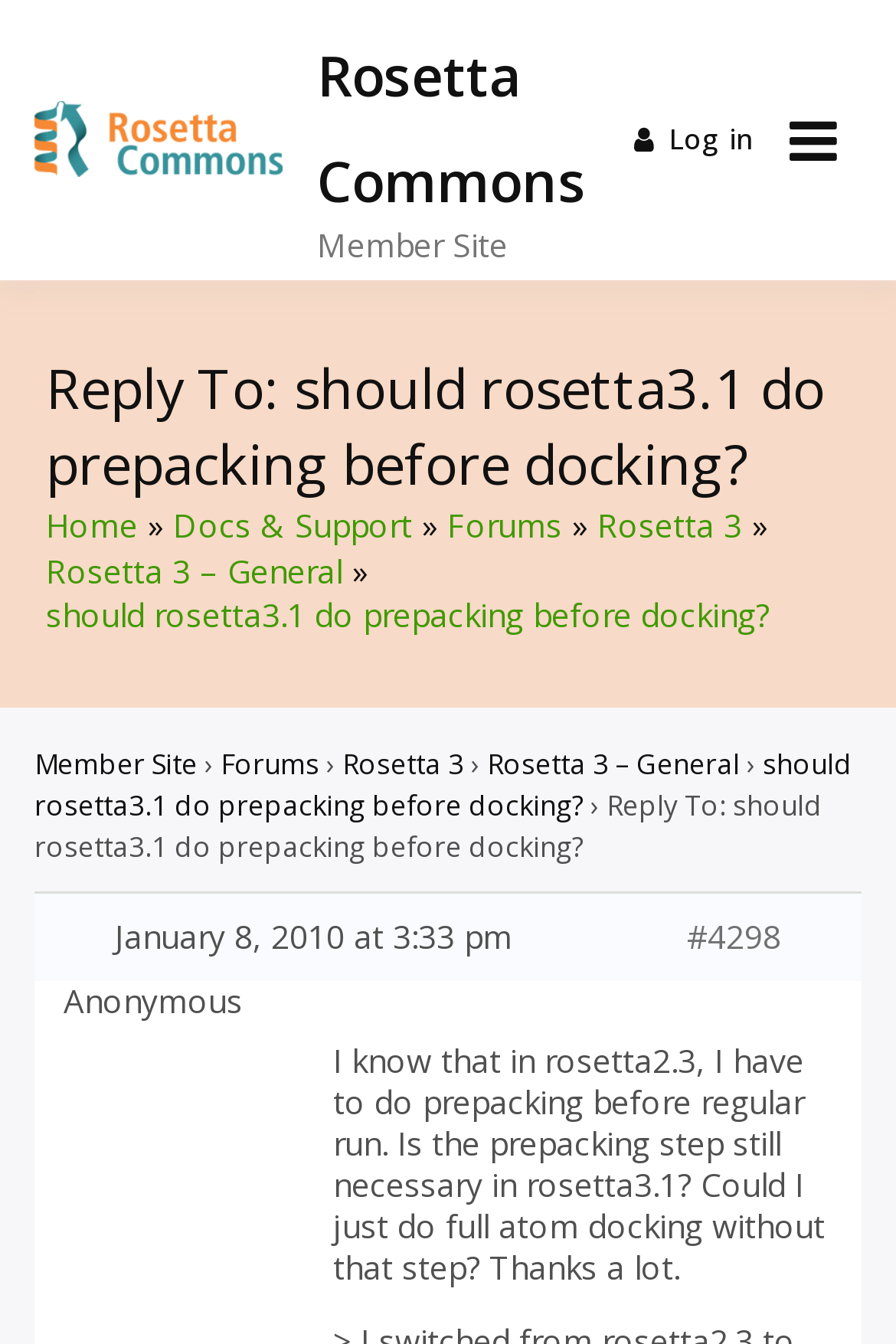From the screenshot, find the bounding box of the UI element matching this description: "Docs & Support". Supply the bounding box coordinates in the form [left, top, right, bottom], each a float between 0 and 1.

[0.193, 0.374, 0.46, 0.407]